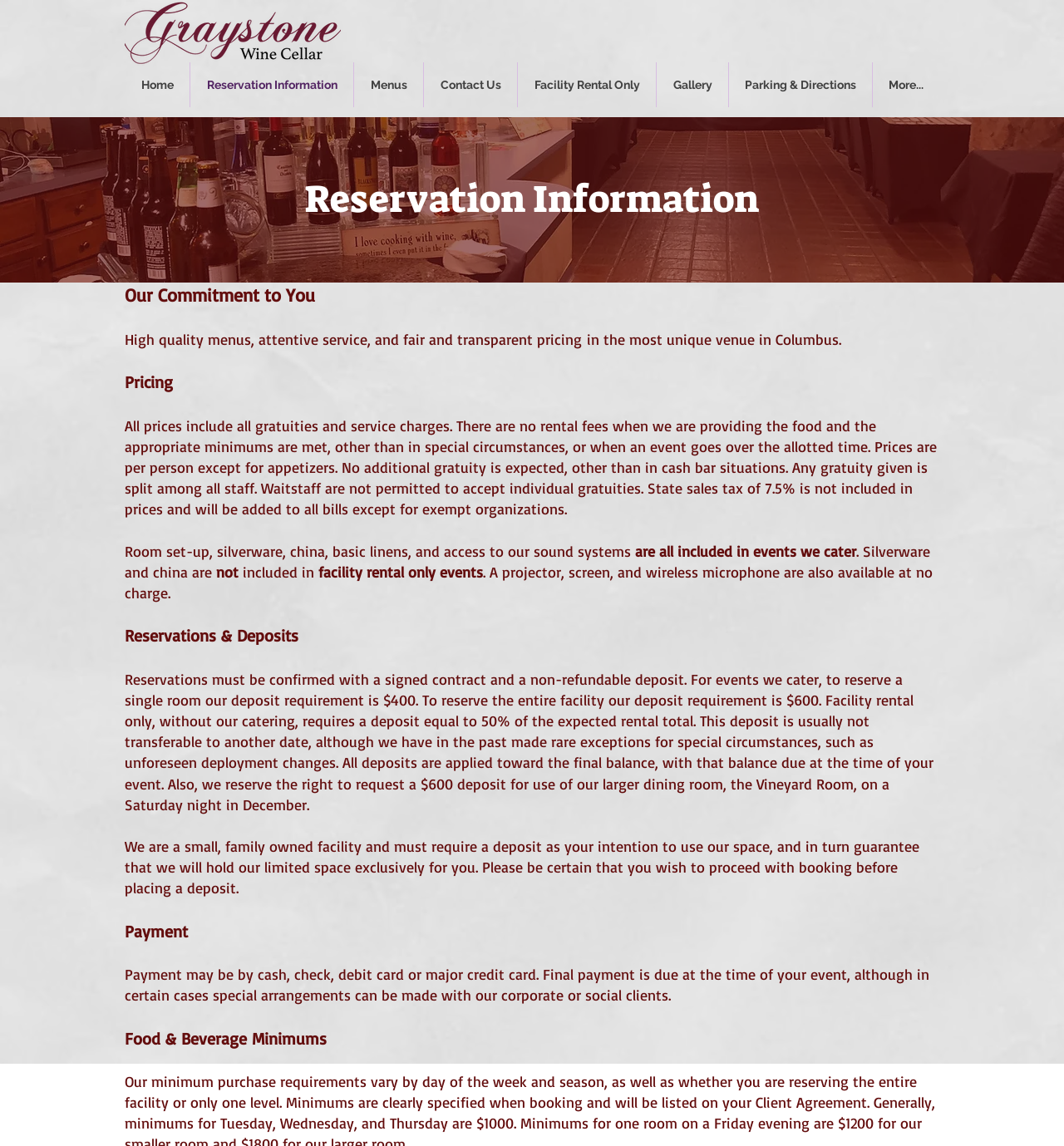Please identify the bounding box coordinates of the area I need to click to accomplish the following instruction: "Learn more about Menus".

[0.333, 0.054, 0.398, 0.094]